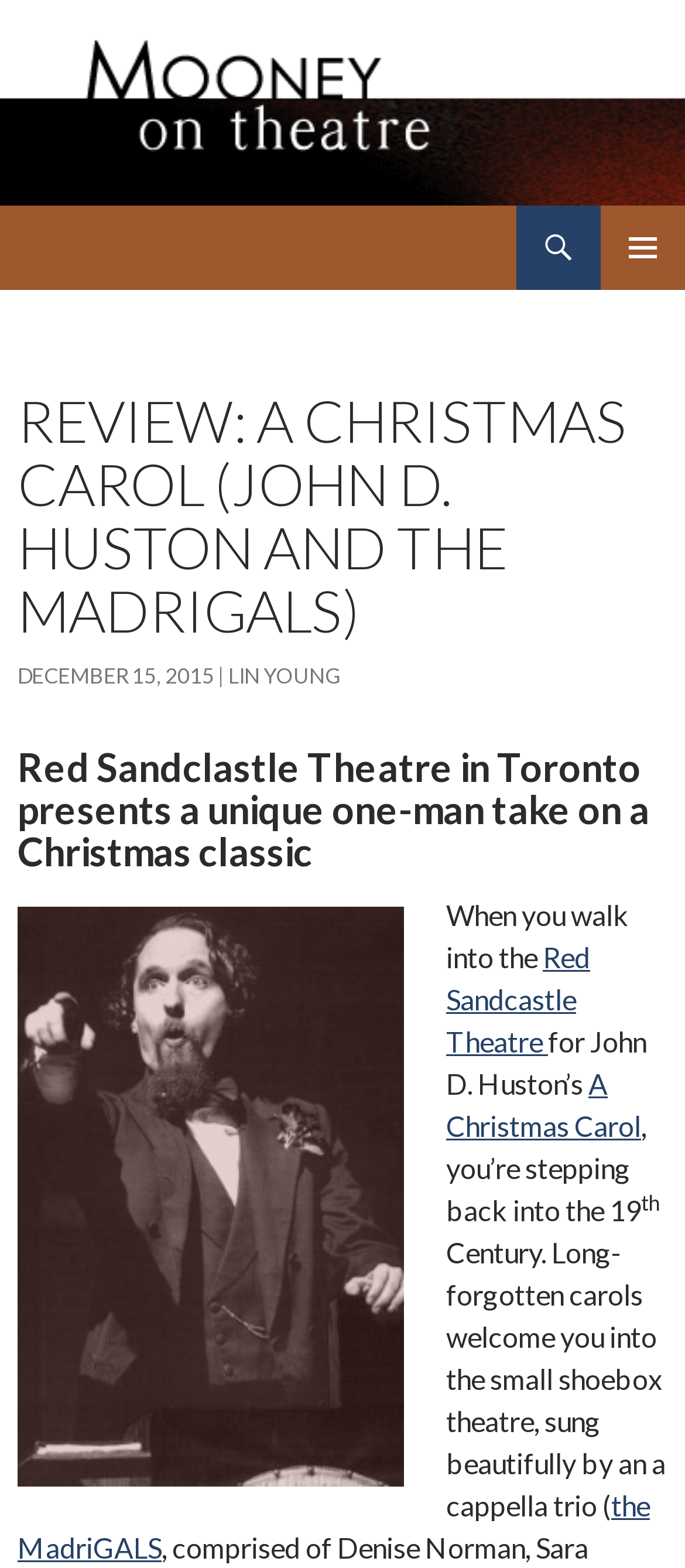From the given element description: "A Christmas Carol", find the bounding box for the UI element. Provide the coordinates as four float numbers between 0 and 1, in the order [left, top, right, bottom].

[0.651, 0.68, 0.936, 0.728]